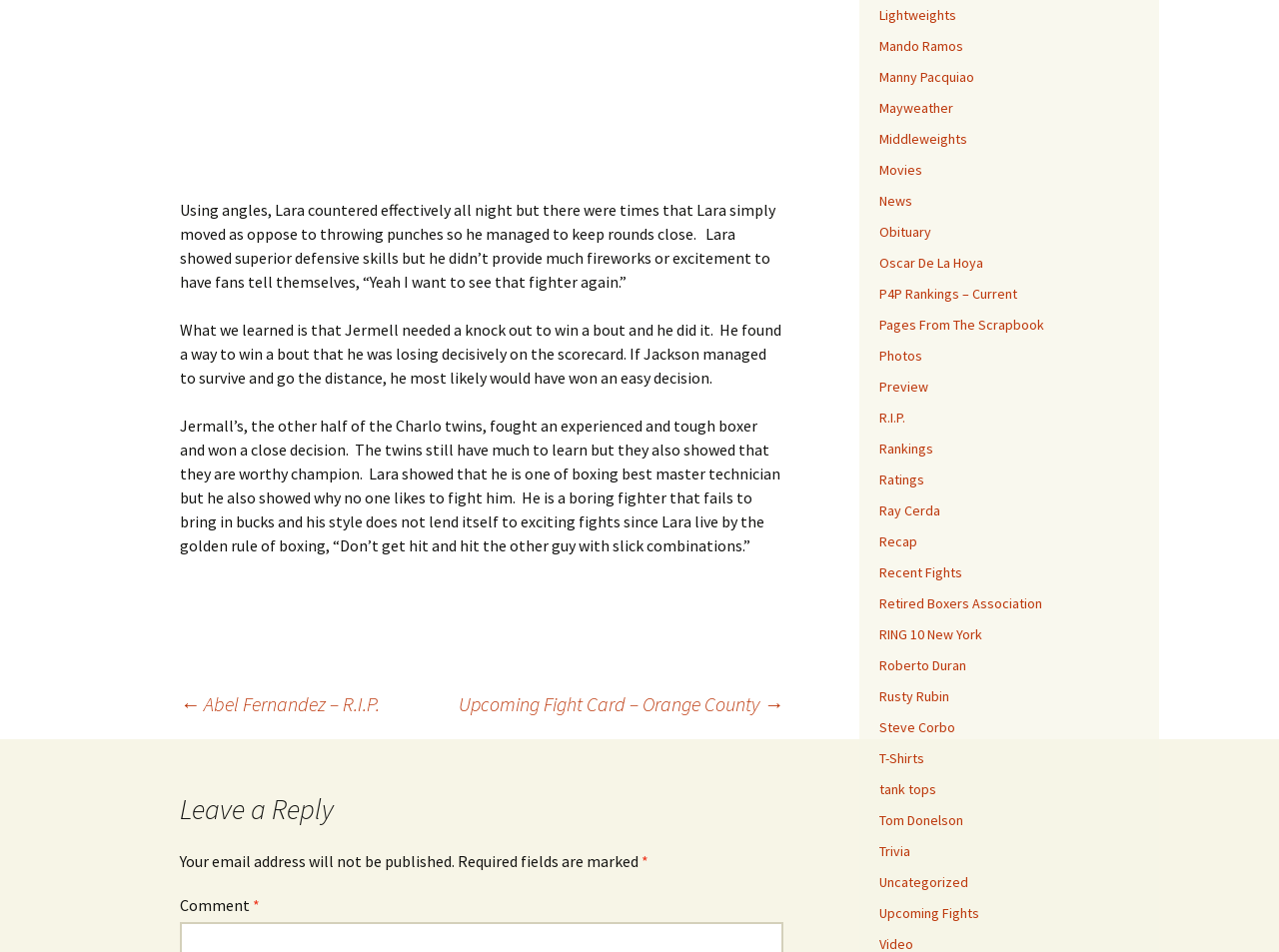Locate the bounding box coordinates of the element to click to perform the following action: 'Click on the 'R.I.P.' link'. The coordinates should be given as four float values between 0 and 1, in the form of [left, top, right, bottom].

[0.688, 0.429, 0.708, 0.448]